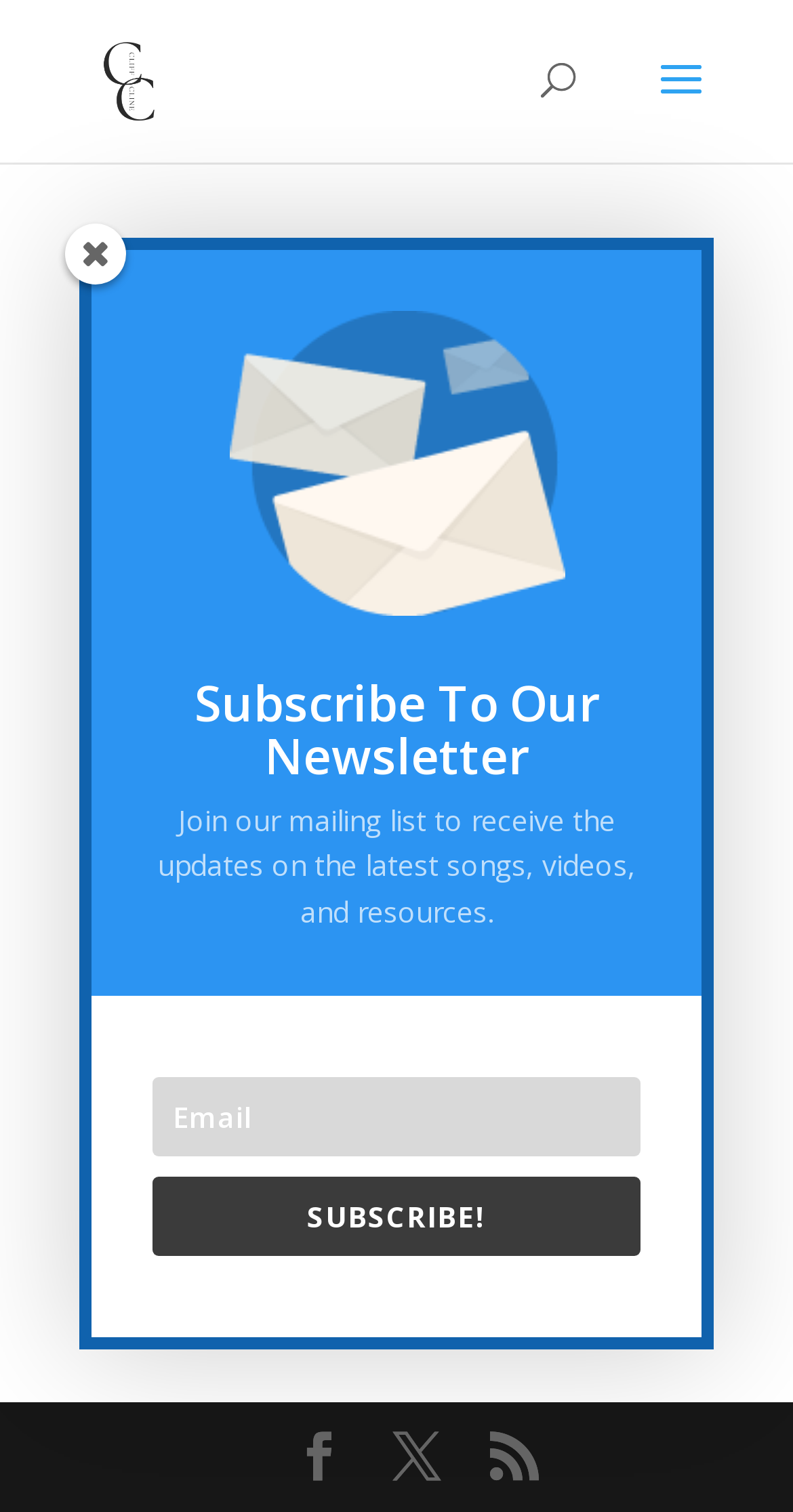Point out the bounding box coordinates of the section to click in order to follow this instruction: "Subscribe to the newsletter".

[0.192, 0.778, 0.808, 0.831]